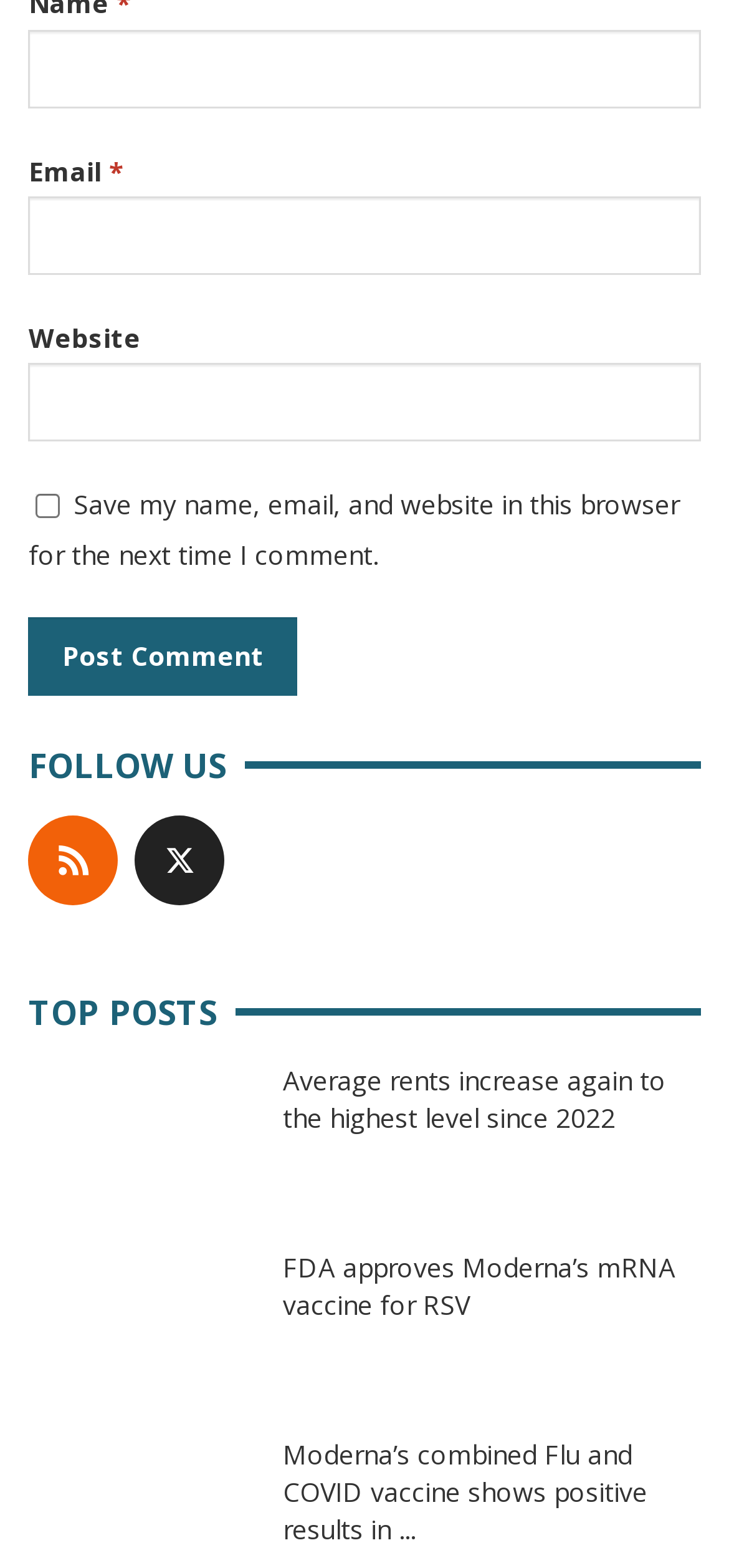Provide a single word or phrase answer to the question: 
What type of content is listed under 'TOP POSTS'?

News articles